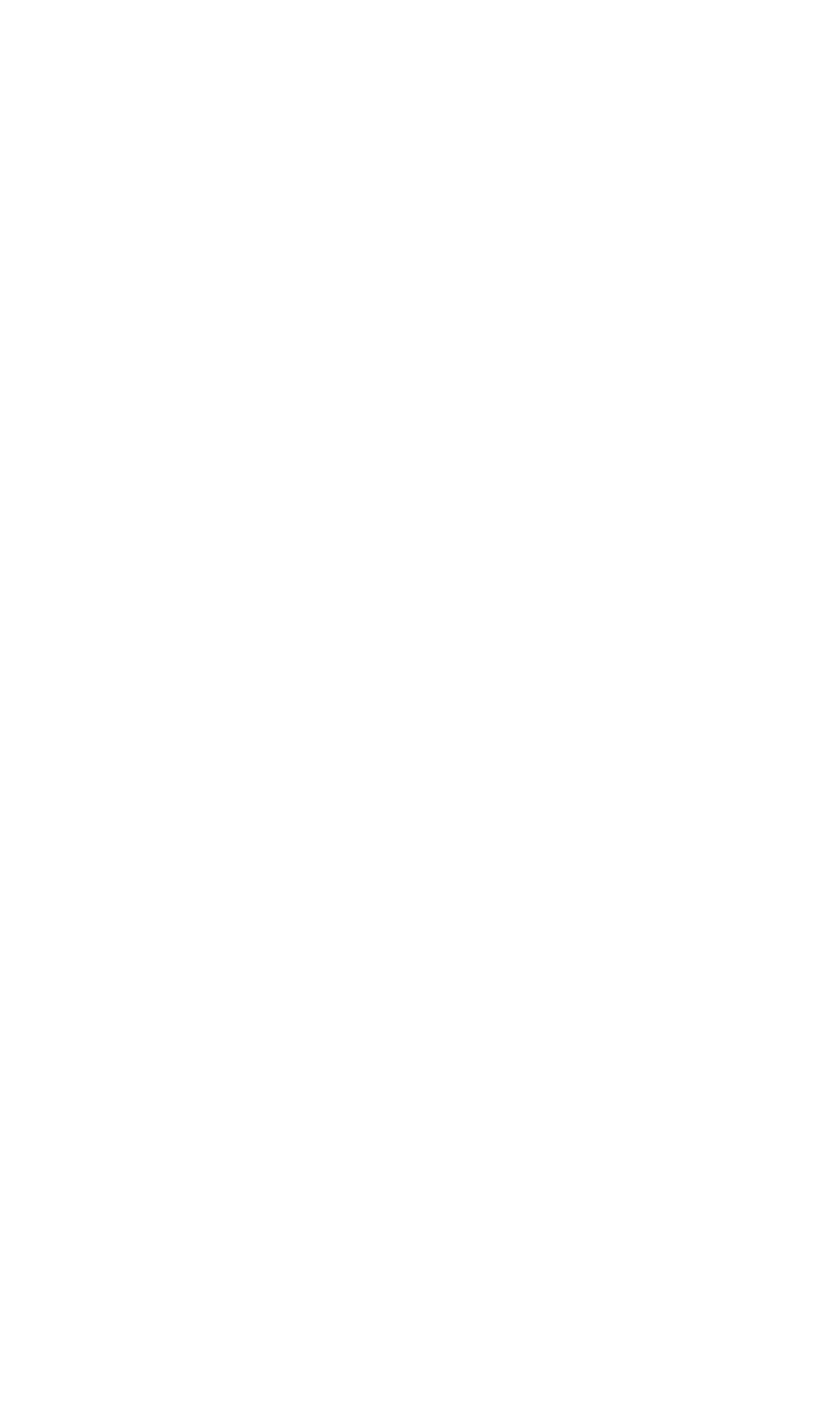Please specify the bounding box coordinates of the clickable section necessary to execute the following command: "View Privacy Policy".

[0.041, 0.596, 0.171, 0.639]